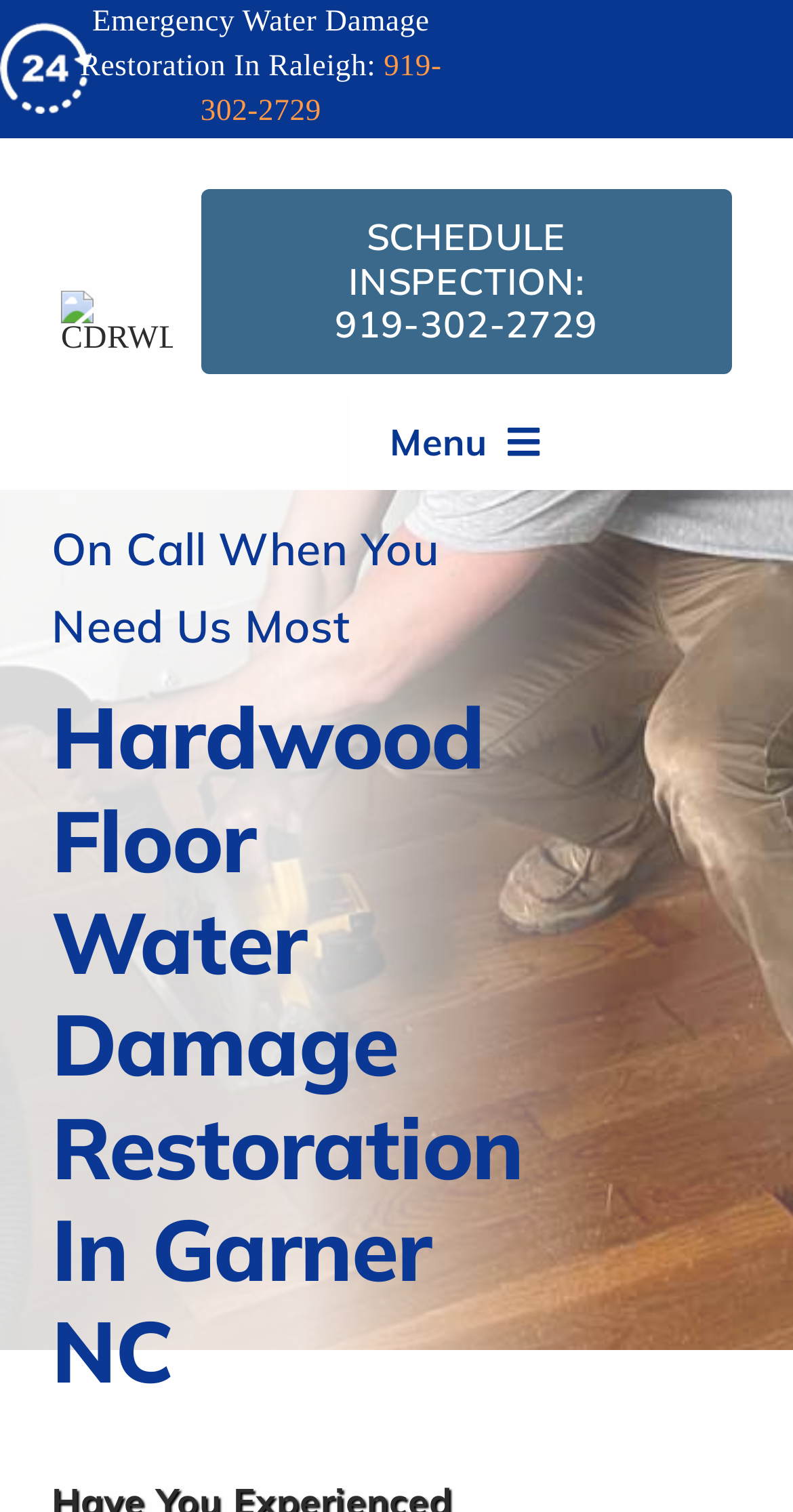Given the description "919-302-2729", determine the bounding box of the corresponding UI element.

[0.253, 0.034, 0.557, 0.085]